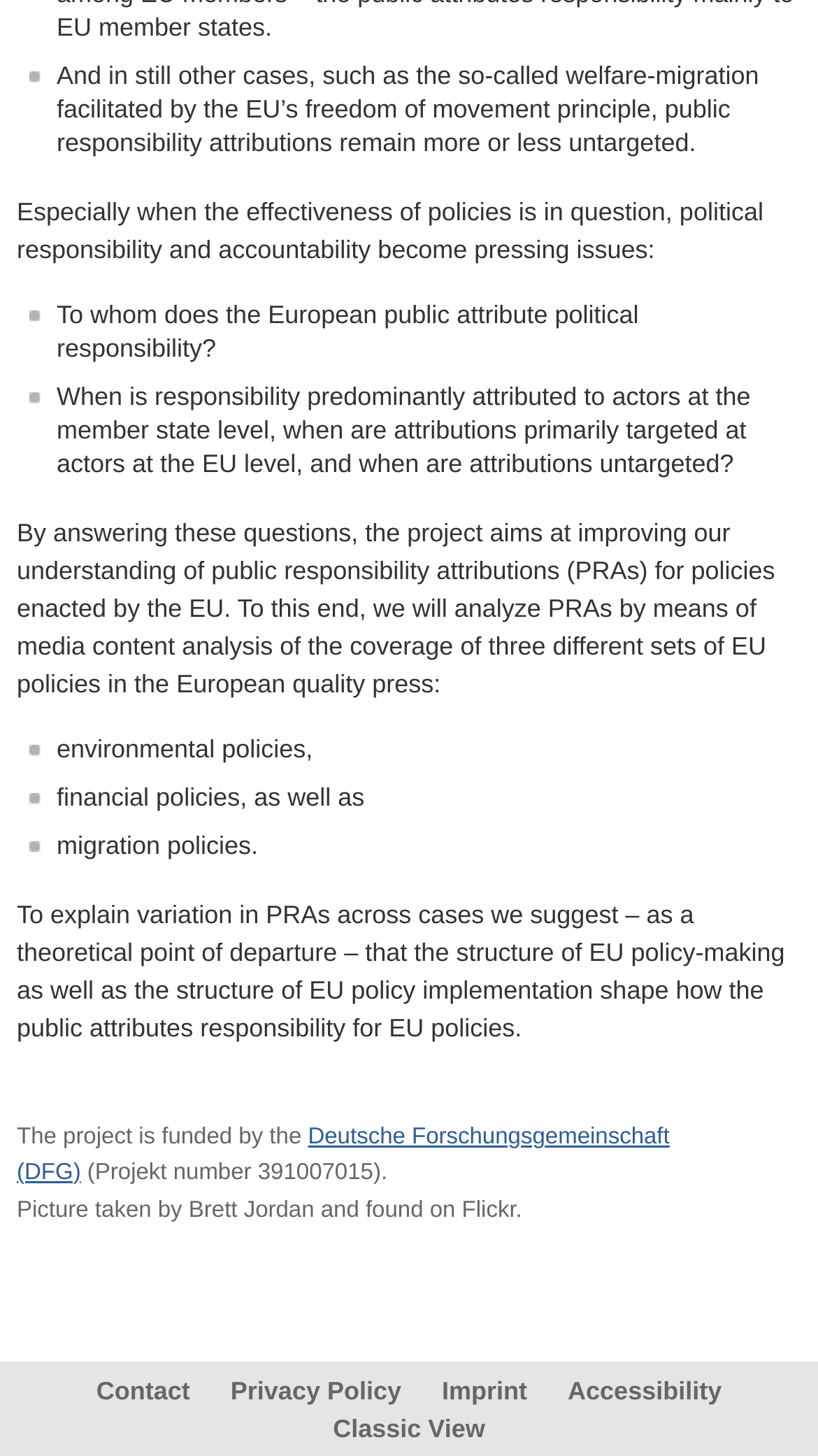What are the three policy areas analyzed in the project?
Answer the question with detailed information derived from the image.

The three policy areas analyzed in the project are environmental policies, financial policies, and migration policies, as mentioned in the text 'environmental policies, financial policies, as well as migration policies'.